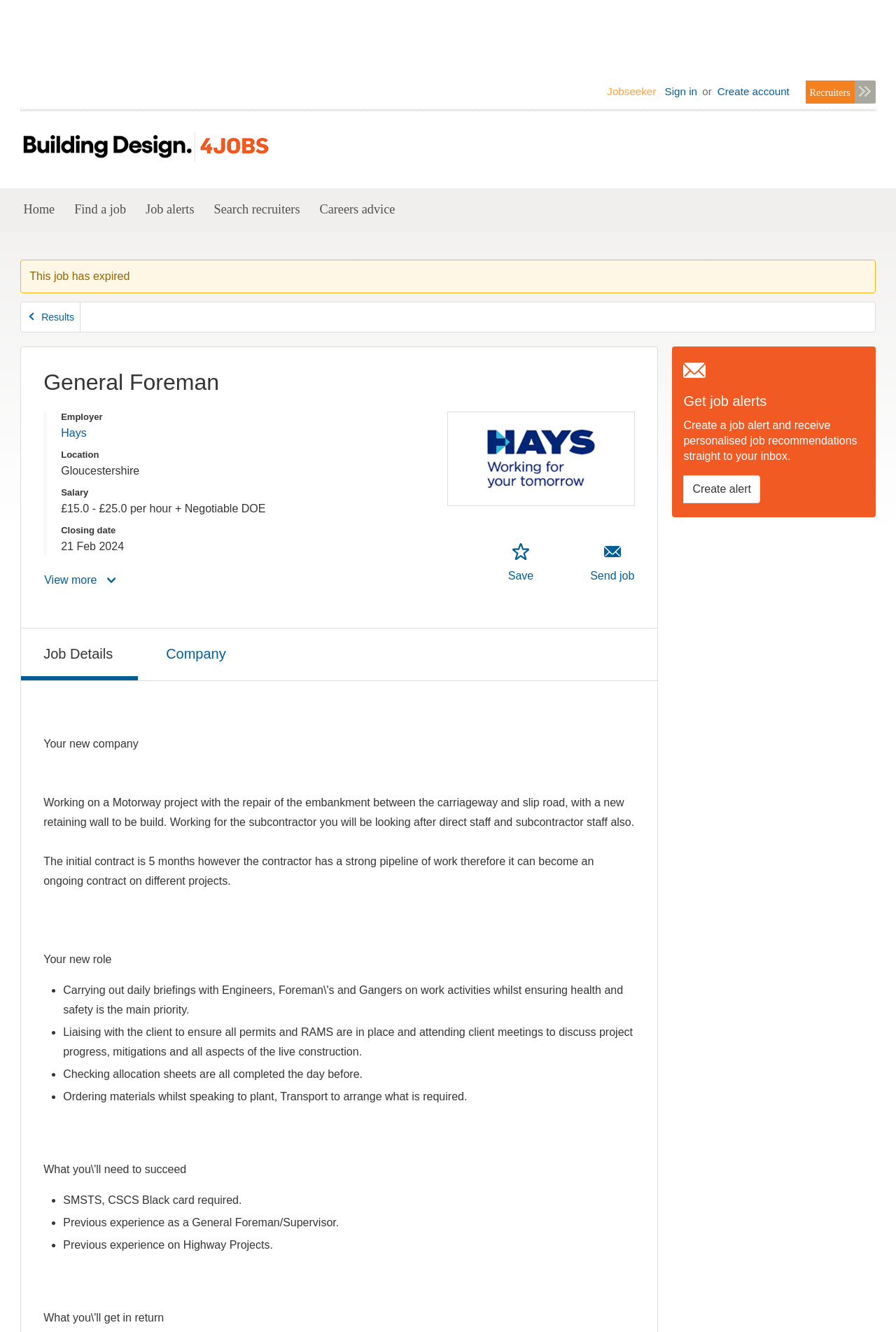Offer a thorough description of the webpage.

This webpage is a job posting for a General Foreman position in Gloucestershire with Hays. At the top of the page, there is a navigation menu with links to "Sign in", "Create account", and "Recruiters". Below this, there is a logo for bd4jobs.com and a link to the "Homepage". 

The main content of the page is divided into sections. The first section displays the job title, "General Foreman", and a description list with details about the job, including the employer, location, salary, and closing date. 

Below this, there is a button to "View more" and a link to the employer, Hays, which includes an image of the company's logo. There are also buttons to "Save job" and "Send job". 

The next section is a tab list with two tabs, "Job Details" and "Company". The "Job Details" tab is selected by default and displays a description of the job, including the company, job responsibilities, and requirements. The job description is divided into paragraphs and includes a list of bullet points outlining the key responsibilities of the role. 

On the right side of the page, there is a section with a heading "Get job alerts" and a brief description of how to create a job alert. There is also a link to "Create alert".